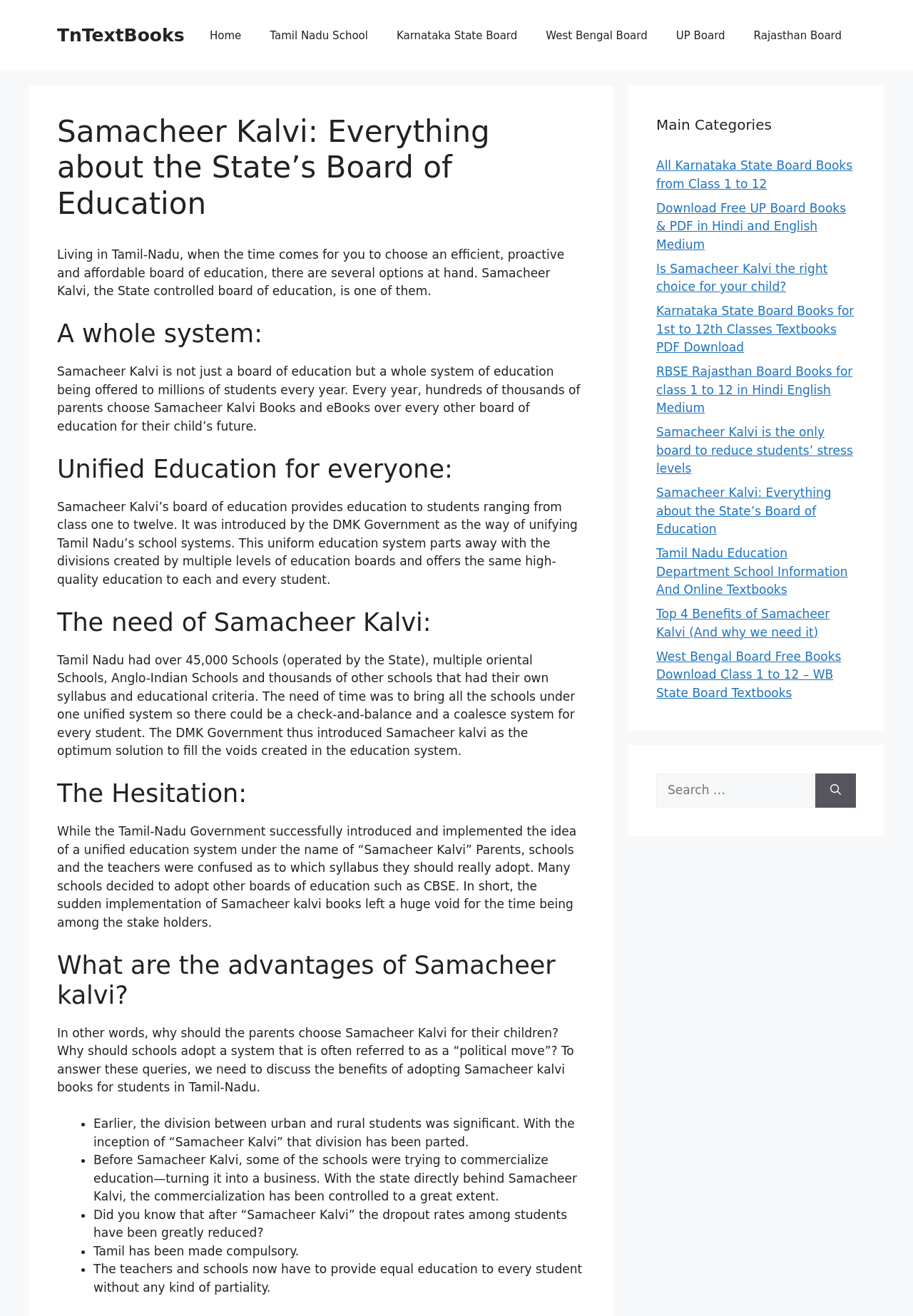Bounding box coordinates are specified in the format (top-left x, top-left y, bottom-right x, bottom-right y). All values are floating point numbers bounded between 0 and 1. Please provide the bounding box coordinate of the region this sentence describes: TnTextBooks

[0.062, 0.019, 0.202, 0.035]